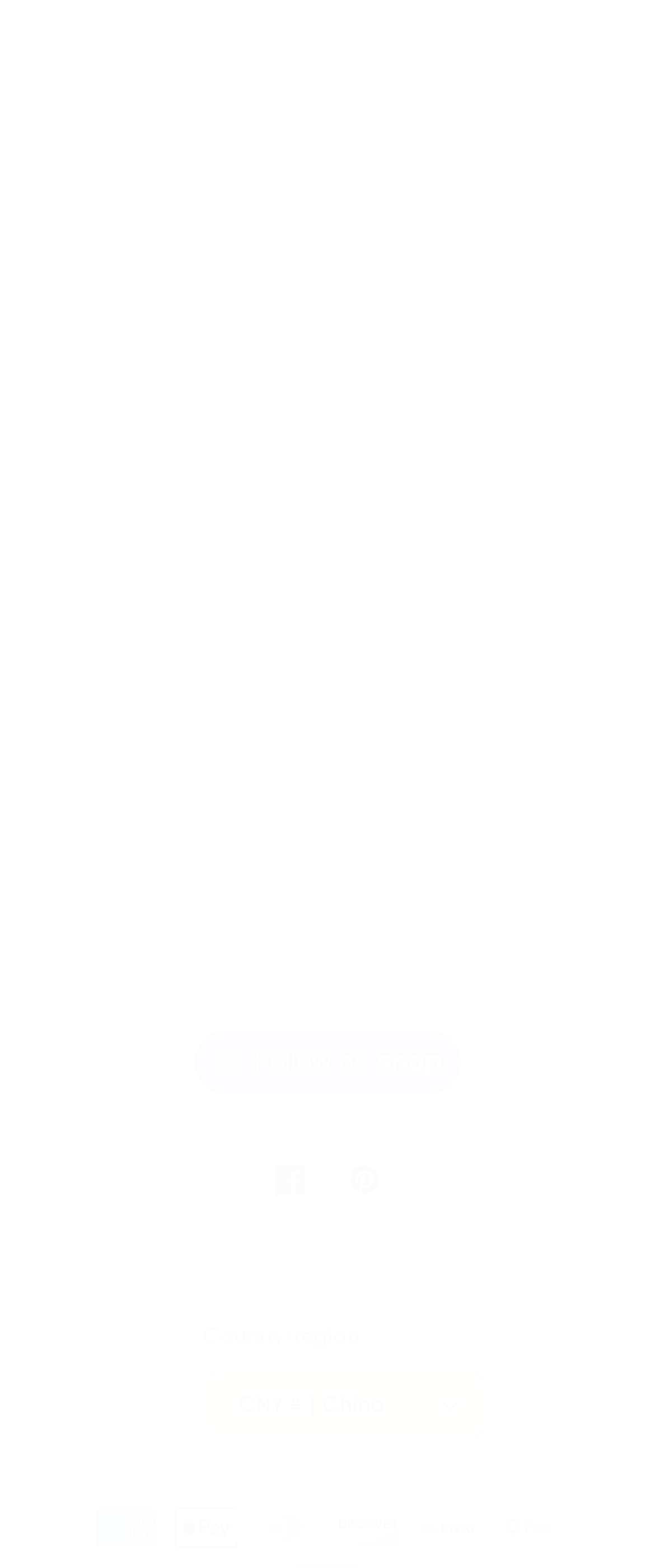Bounding box coordinates are specified in the format (top-left x, top-left y, bottom-right x, bottom-right y). All values are floating point numbers bounded between 0 and 1. Please provide the bounding box coordinate of the region this sentence describes: Facebook

[0.387, 0.729, 0.5, 0.776]